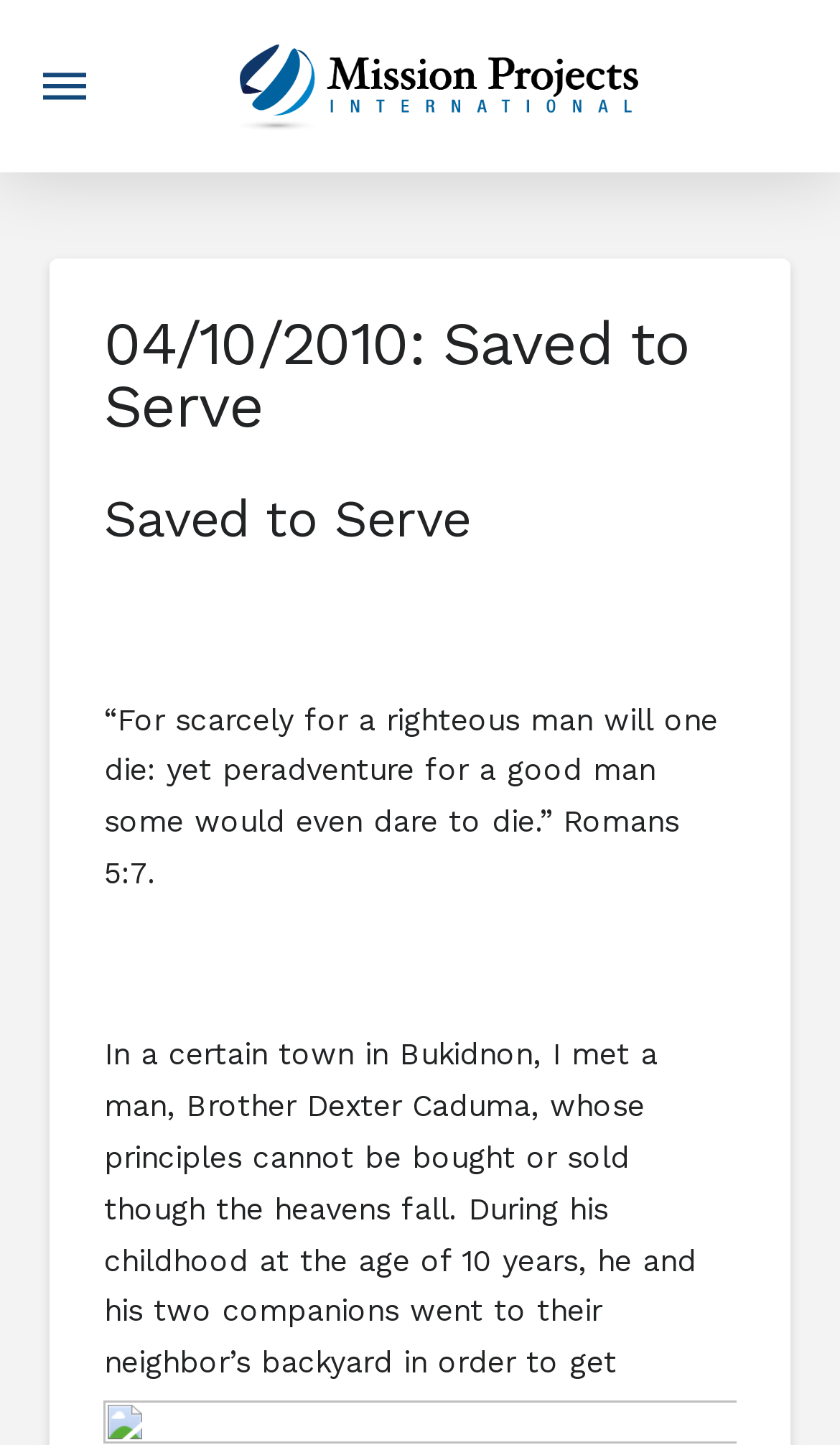Use one word or a short phrase to answer the question provided: 
Is there a button on the top left corner?

Yes